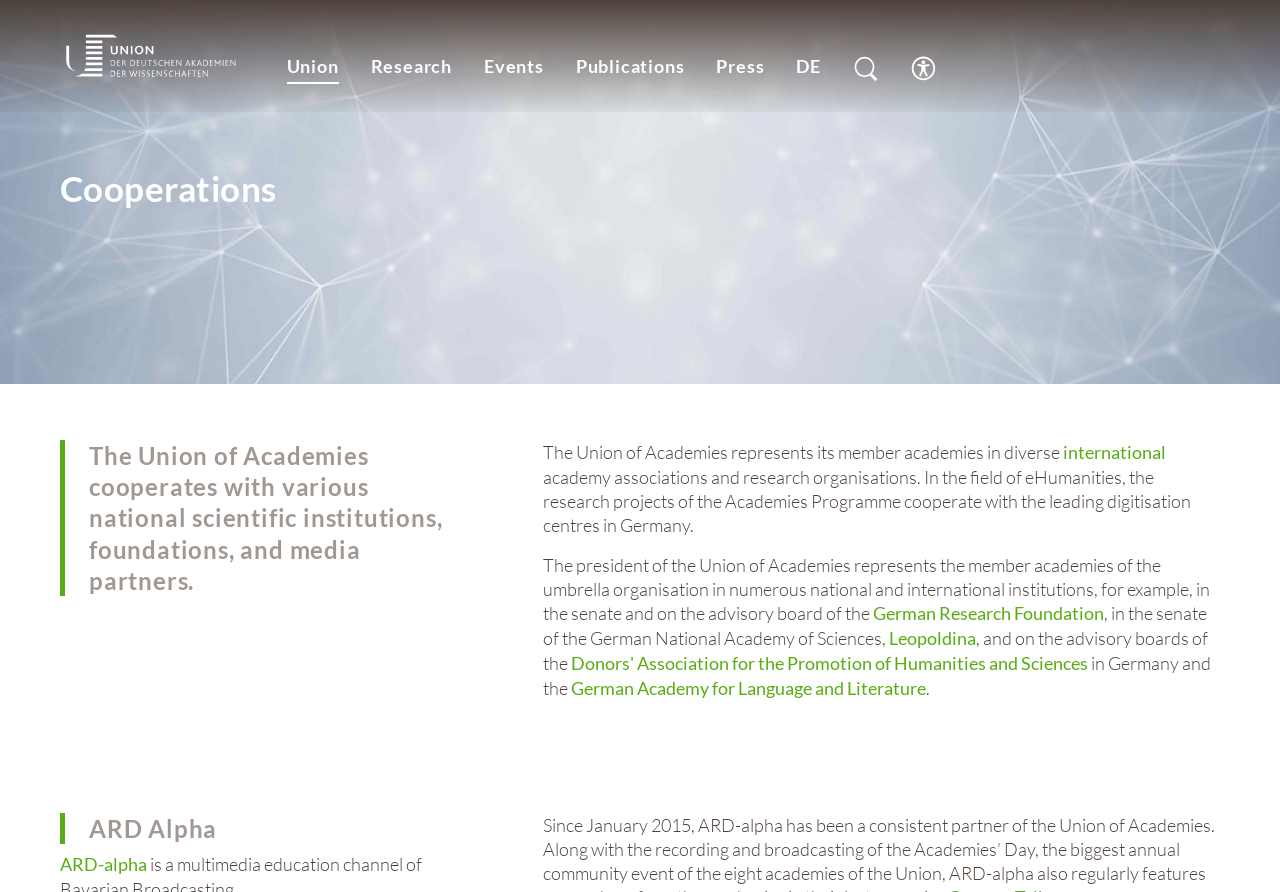Specify the bounding box coordinates of the region I need to click to perform the following instruction: "Search". The coordinates must be four float numbers in the range of 0 to 1, i.e., [left, top, right, bottom].

[0.654, 0.052, 0.705, 0.097]